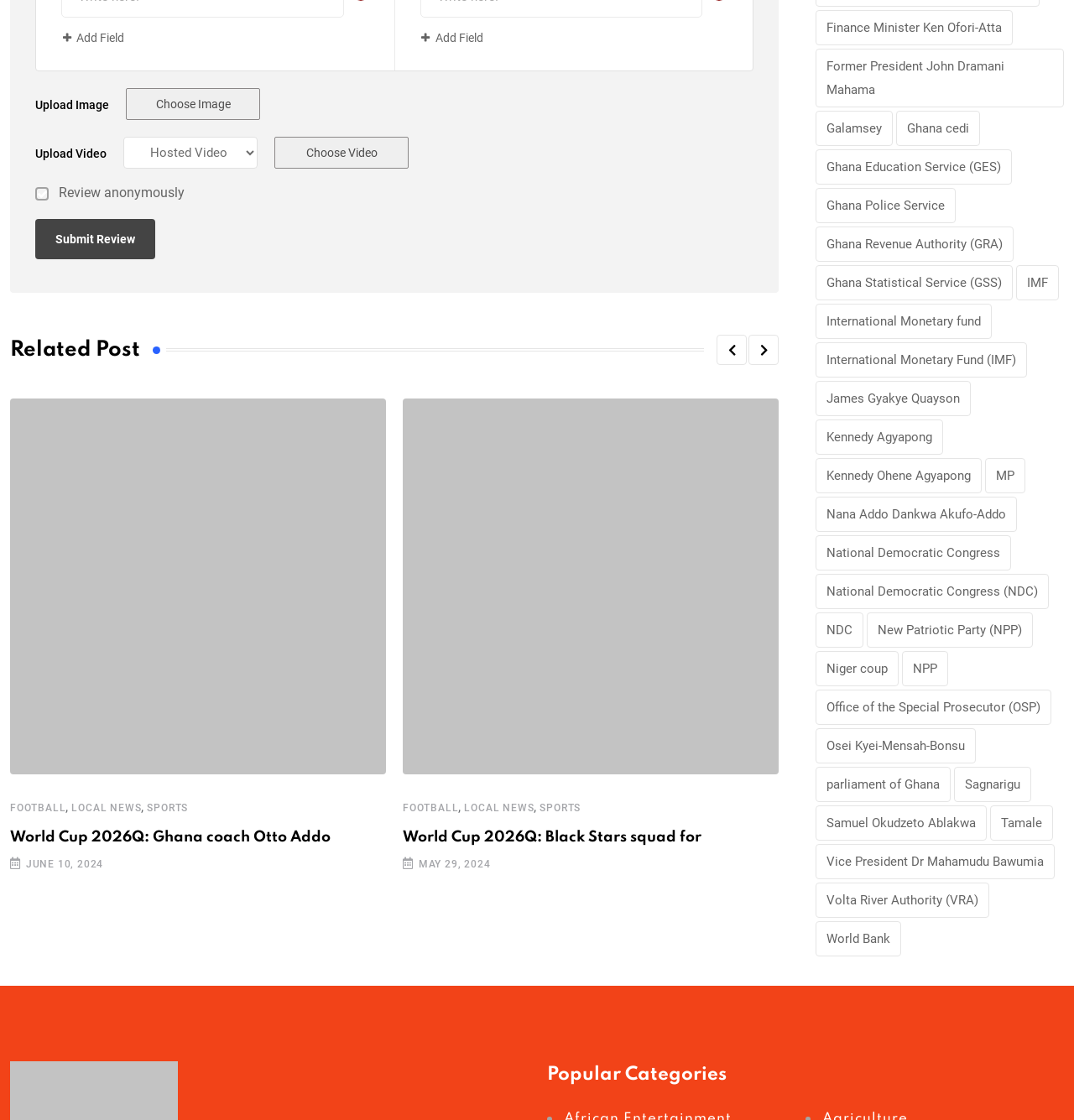Determine the bounding box coordinates of the clickable area required to perform the following instruction: "Click the 'Add Field' button". The coordinates should be represented as four float numbers between 0 and 1: [left, top, right, bottom].

[0.071, 0.028, 0.116, 0.04]